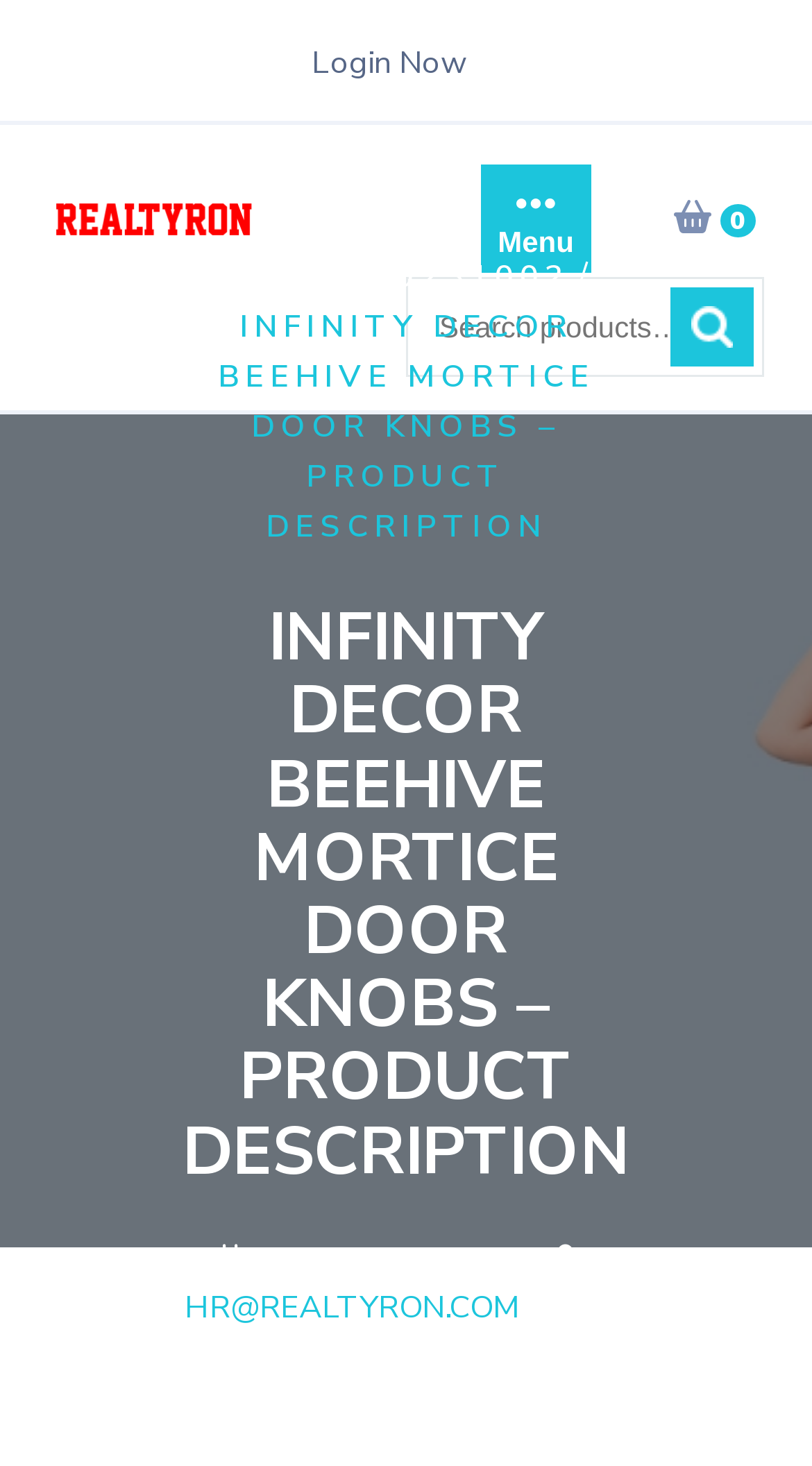Select the bounding box coordinates of the element I need to click to carry out the following instruction: "Go to homepage".

[0.276, 0.174, 0.422, 0.203]